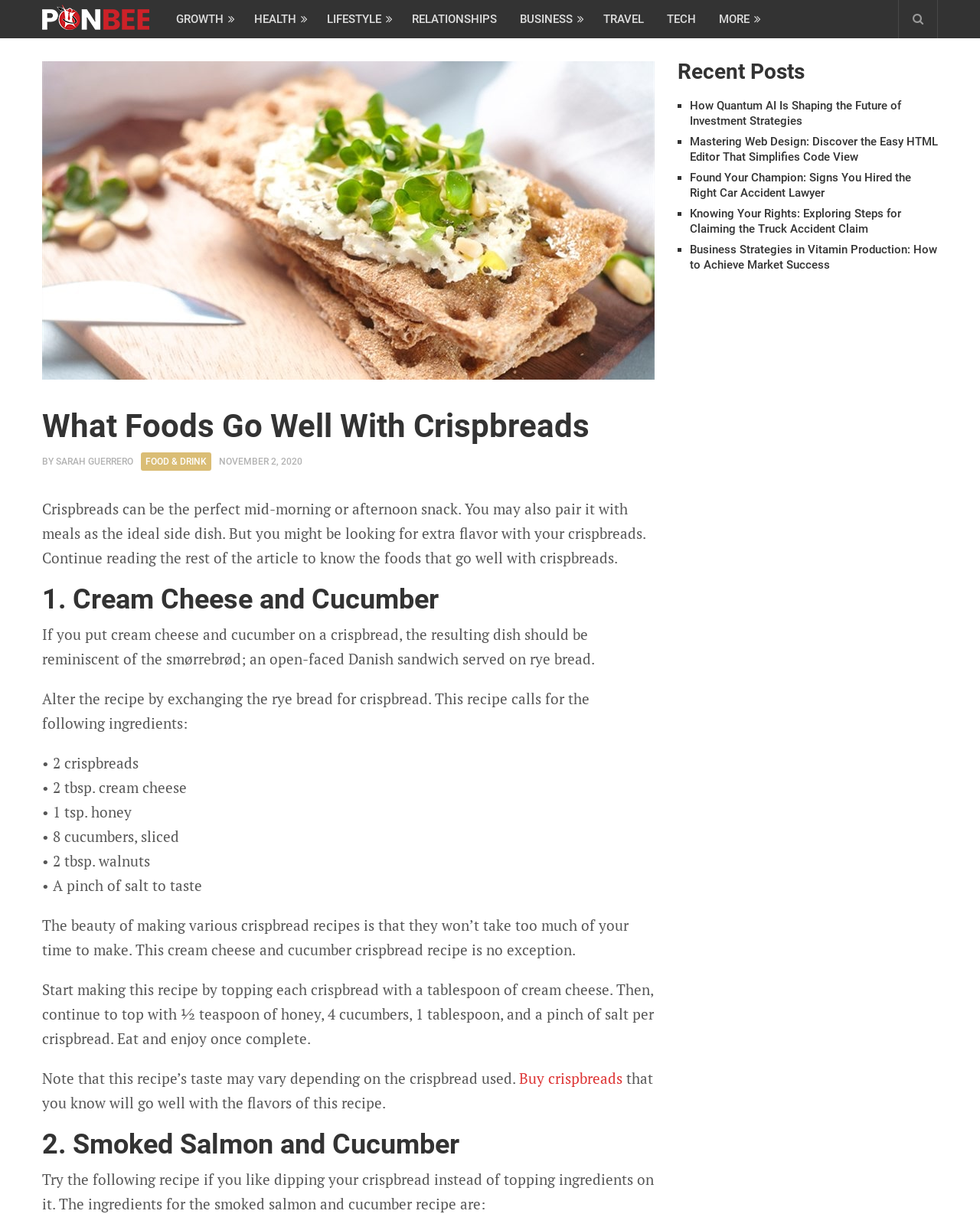What type of content is presented in the article?
Please craft a detailed and exhaustive response to the question.

The article presents a series of recipes and food pairing suggestions, including cream cheese and cucumber, and smoked salmon and cucumber, which are described in detail with ingredient lists and instructions.